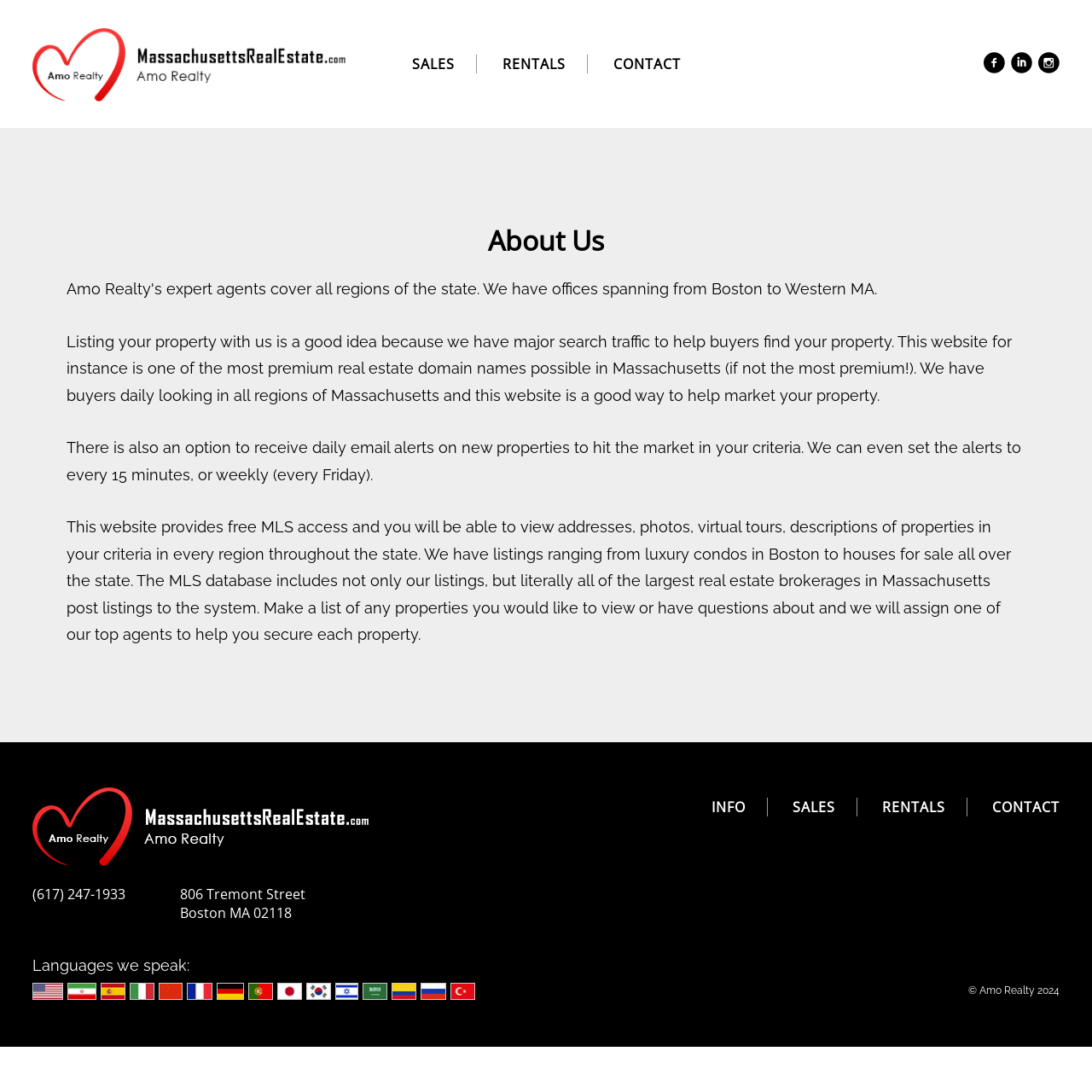Locate the bounding box of the UI element based on this description: "(617) 247-1933". Provide four float numbers between 0 and 1 as [left, top, right, bottom].

[0.03, 0.81, 0.115, 0.827]